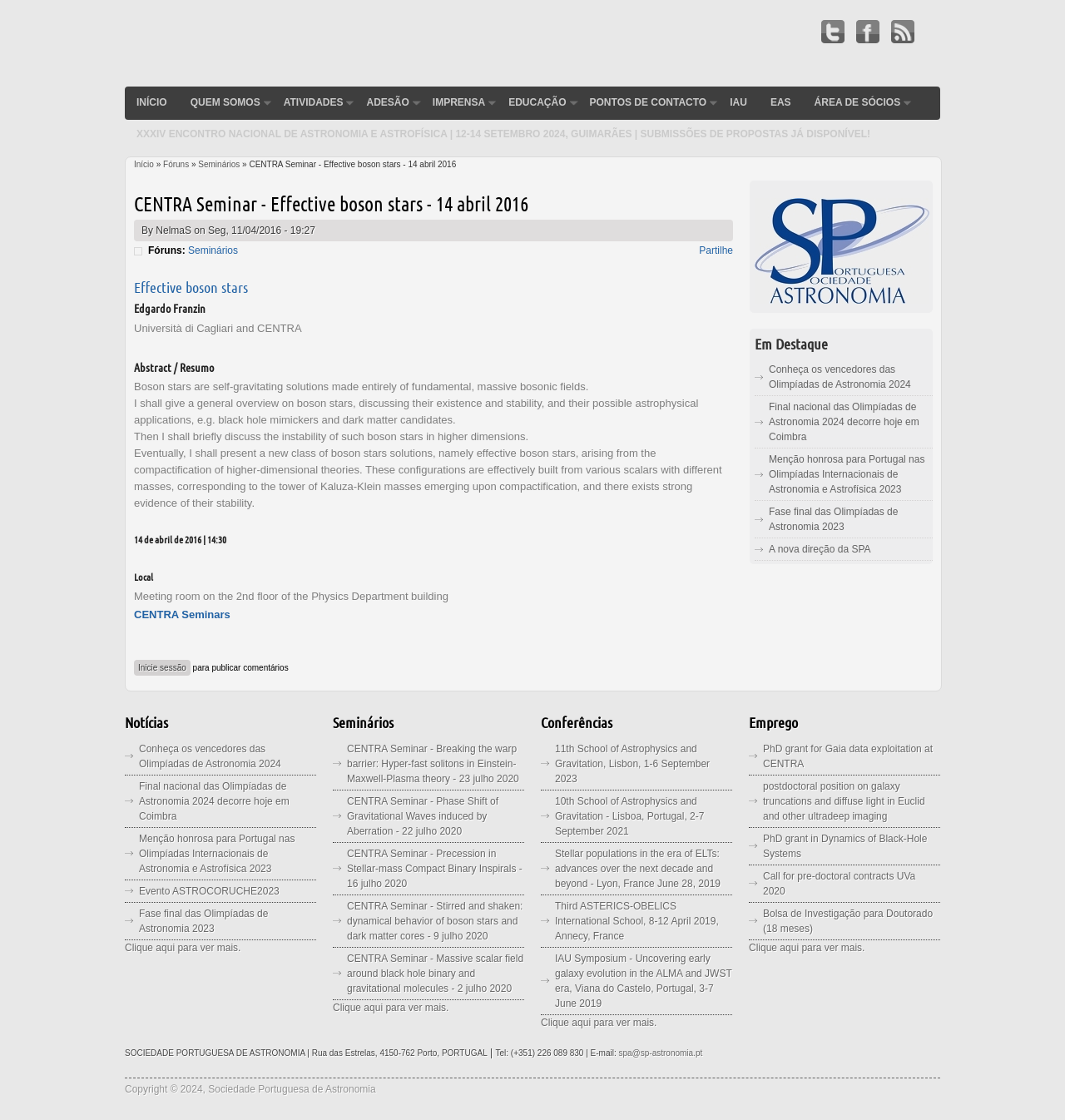Find the bounding box coordinates for the area you need to click to carry out the instruction: "Read more about the 'XXXIV ENCONTRO NACIONAL DE ASTRONOMIA E ASTROFÍSICA' event". The coordinates should be four float numbers between 0 and 1, indicated as [left, top, right, bottom].

[0.117, 0.106, 0.828, 0.134]